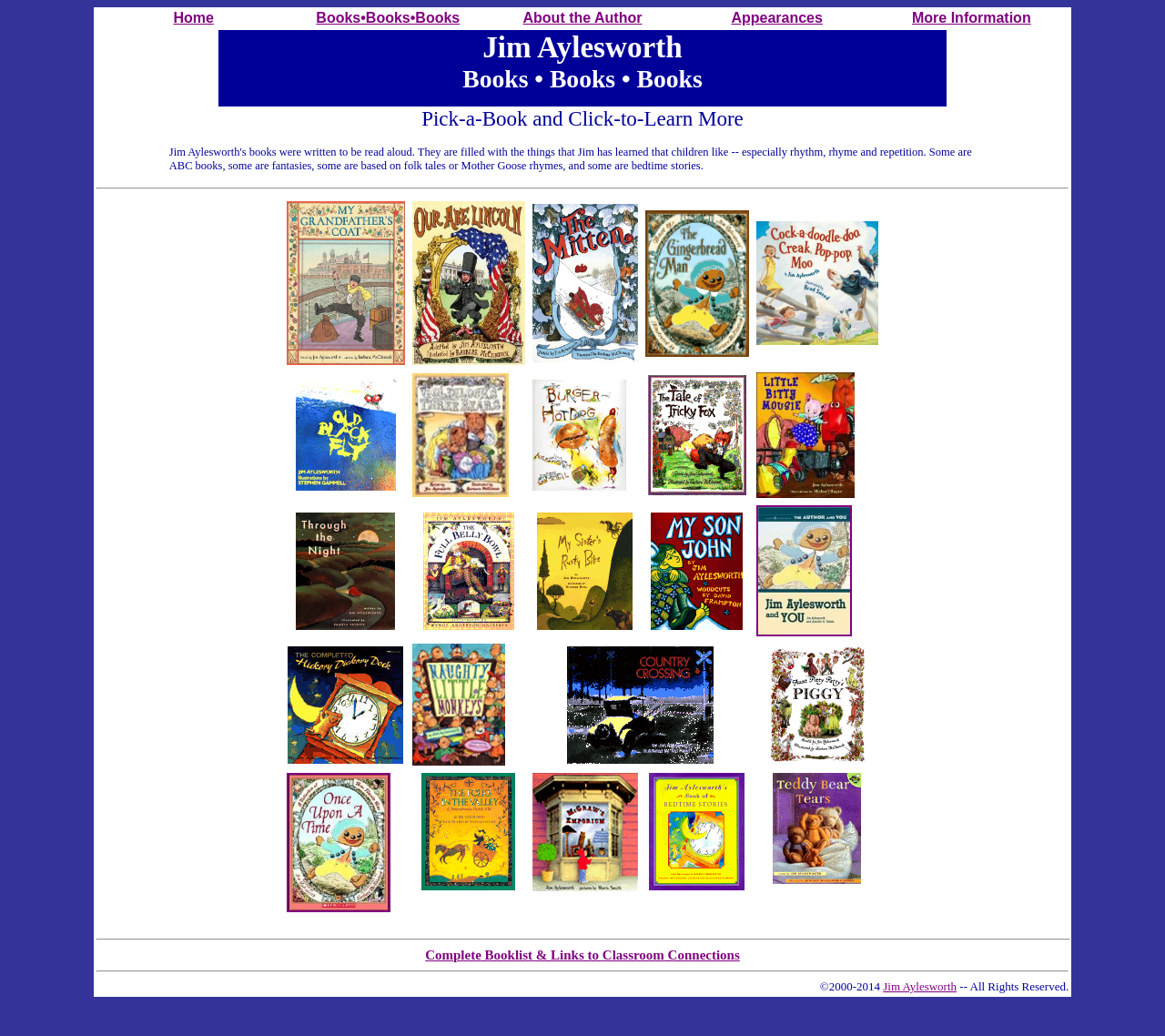Respond to the question below with a single word or phrase: What is the purpose of the 'More Information' link?

To provide additional information